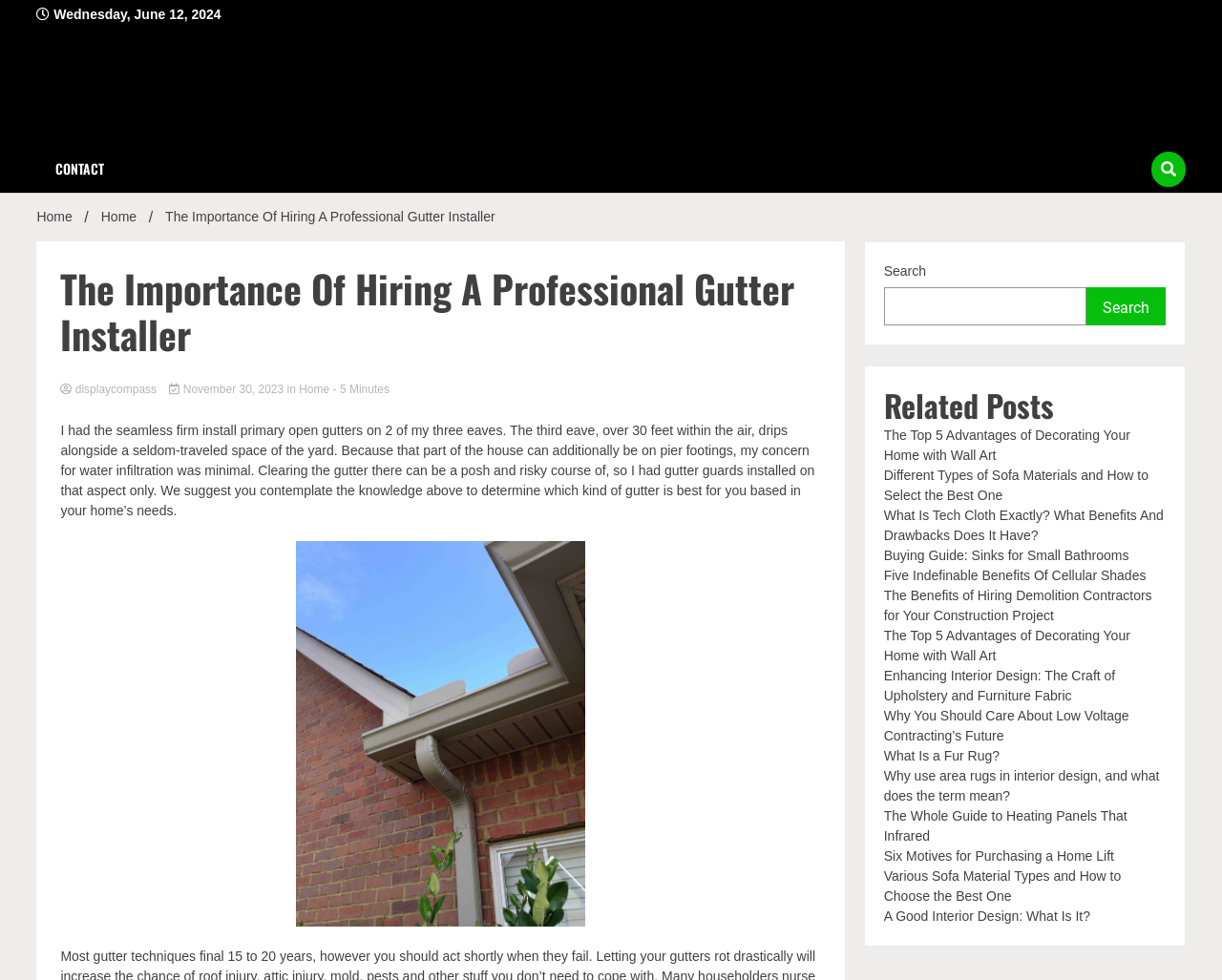Given the element description "parent_node: Search name="s"" in the screenshot, predict the bounding box coordinates of that UI element.

[0.723, 0.293, 0.889, 0.332]